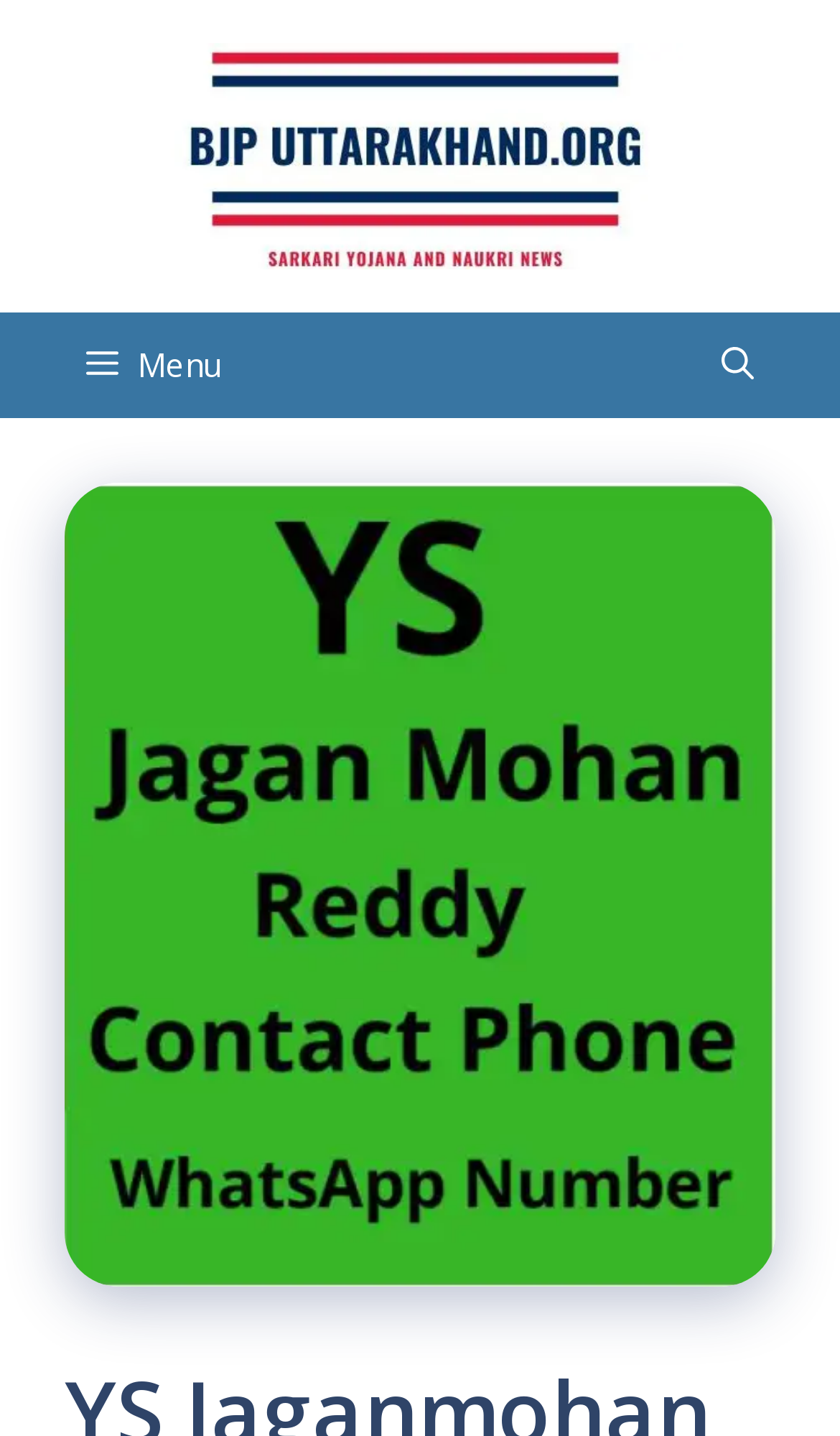Identify and extract the heading text of the webpage.

YS Jaganmohan Reddy Phone Number|Contact Number, Whatsapp Number,